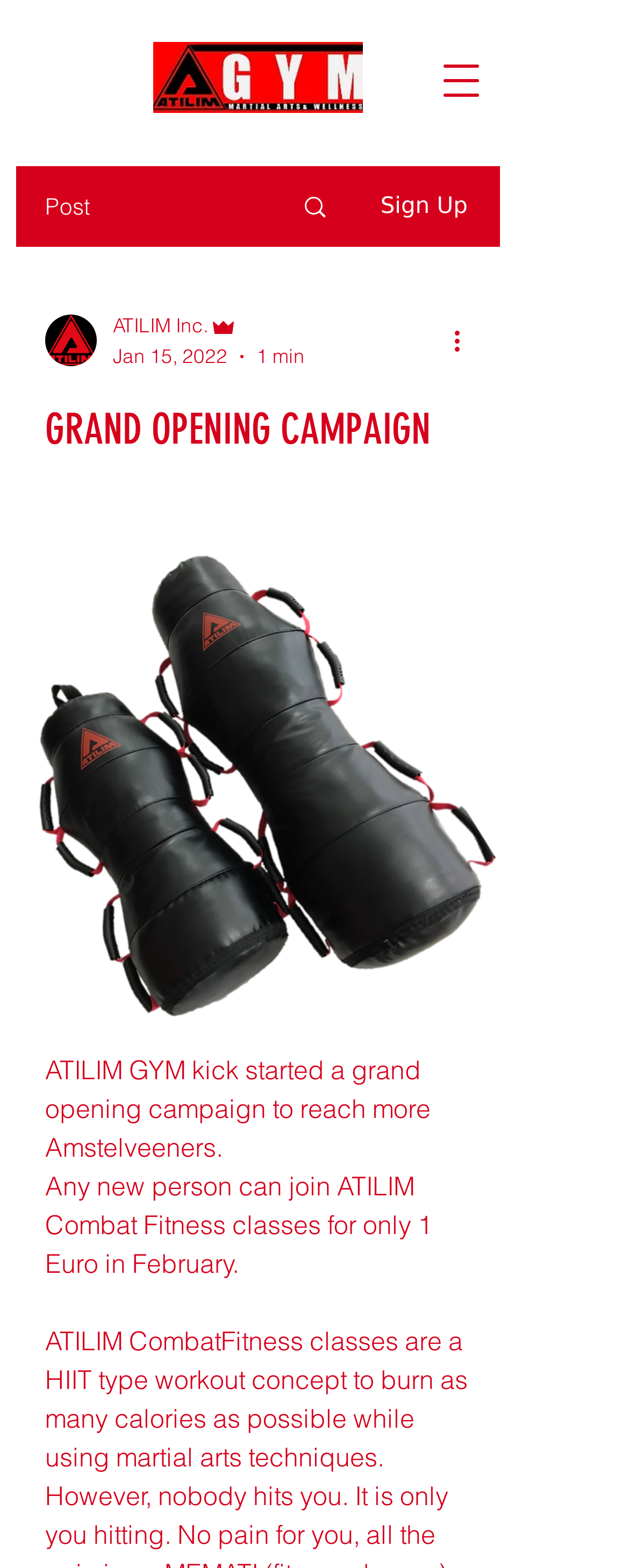Give a succinct answer to this question in a single word or phrase: 
What is the name of the gym?

ATILIM GYM